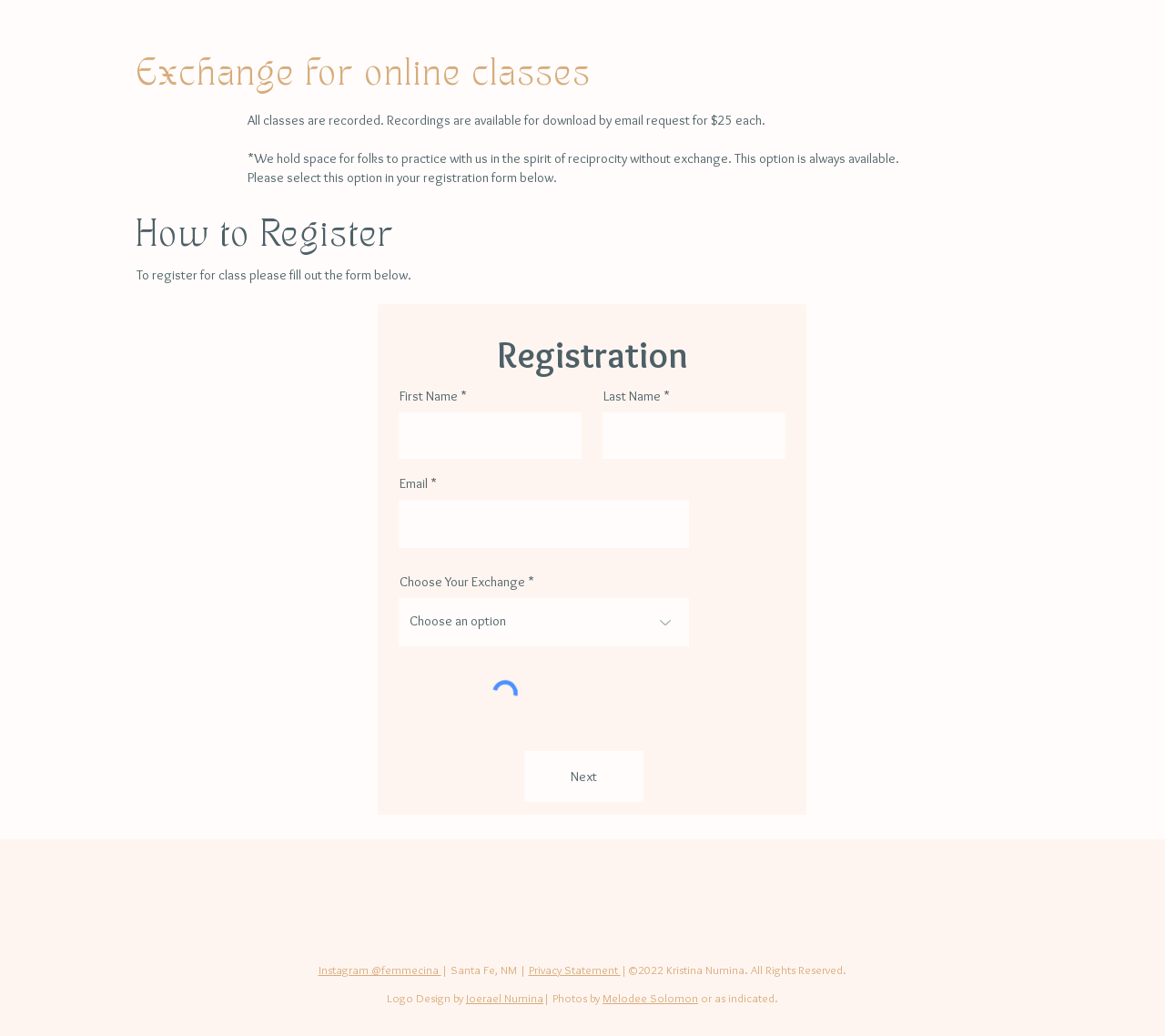Please determine the bounding box coordinates of the area that needs to be clicked to complete this task: 'Subscribe to Pastor David’s Email List'. The coordinates must be four float numbers between 0 and 1, formatted as [left, top, right, bottom].

None